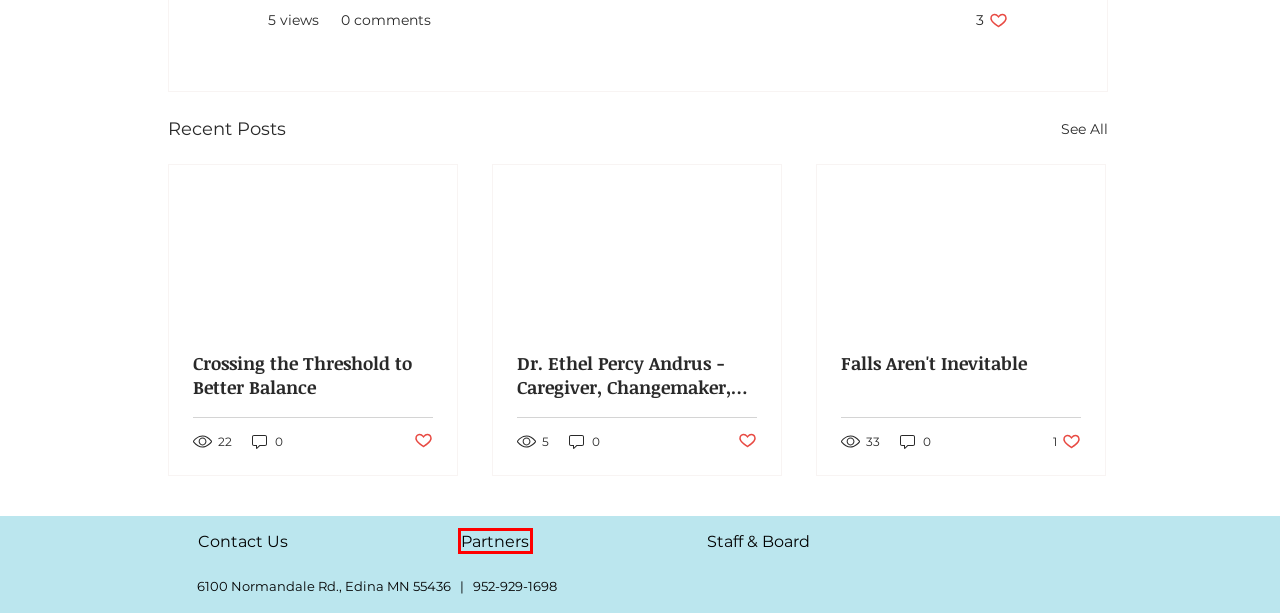Given a screenshot of a webpage featuring a red bounding box, identify the best matching webpage description for the new page after the element within the red box is clicked. Here are the options:
A. Stories | Normandale Center
B. Crossing the Threshold to Better Balance
C. Falls Aren't Inevitable
D. Volunteer | Normandale Center
E. Staff & Board | Normandale Center
F. Partners | Normandale Center
G. Contact Us | Normandale Center
H. Dr. Ethel Percy Andrus - Caregiver, Changemaker, and the Mother of AARP

F